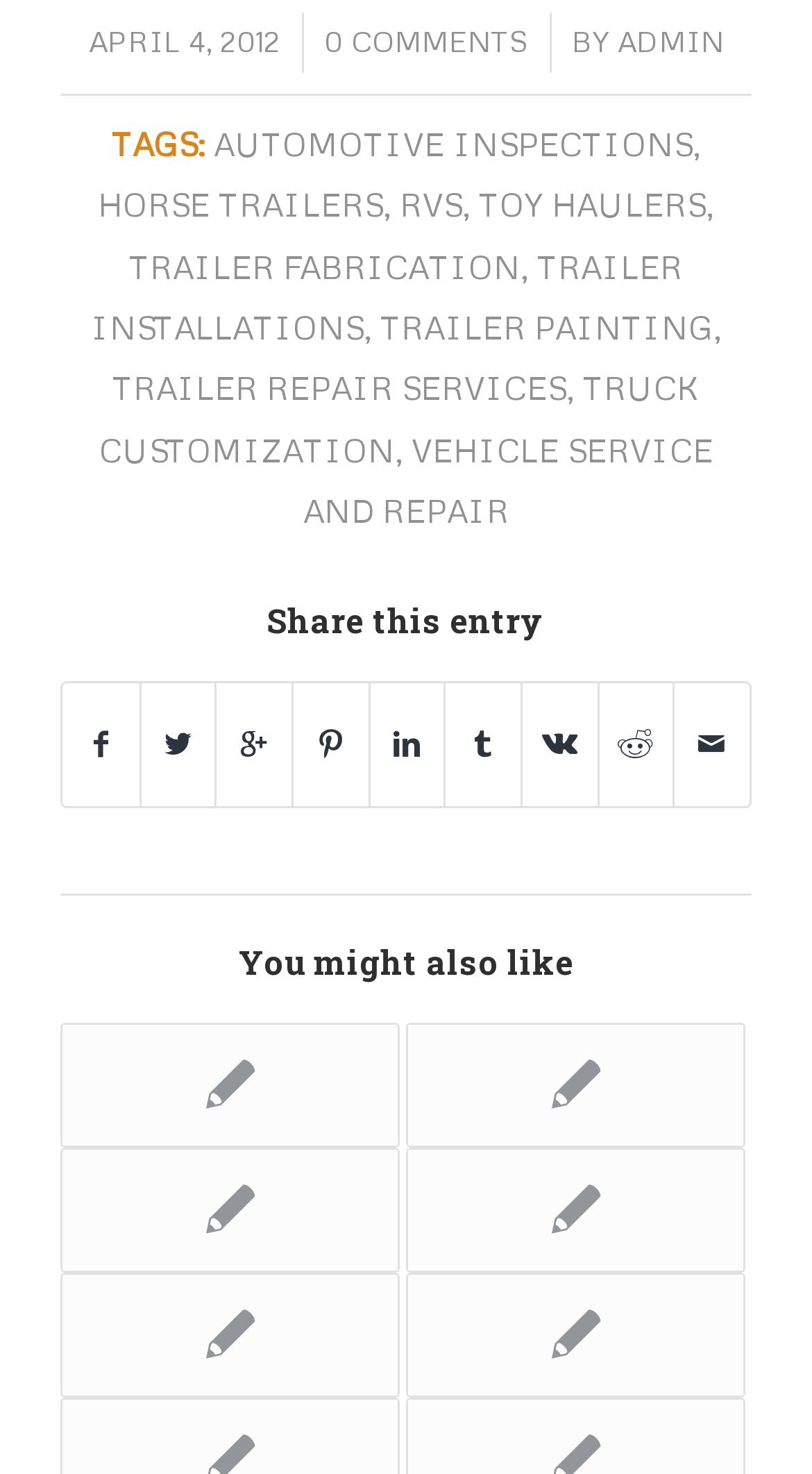Can you find the bounding box coordinates for the element to click on to achieve the instruction: "Read related article Horse Head Safety"?

[0.075, 0.693, 0.492, 0.778]